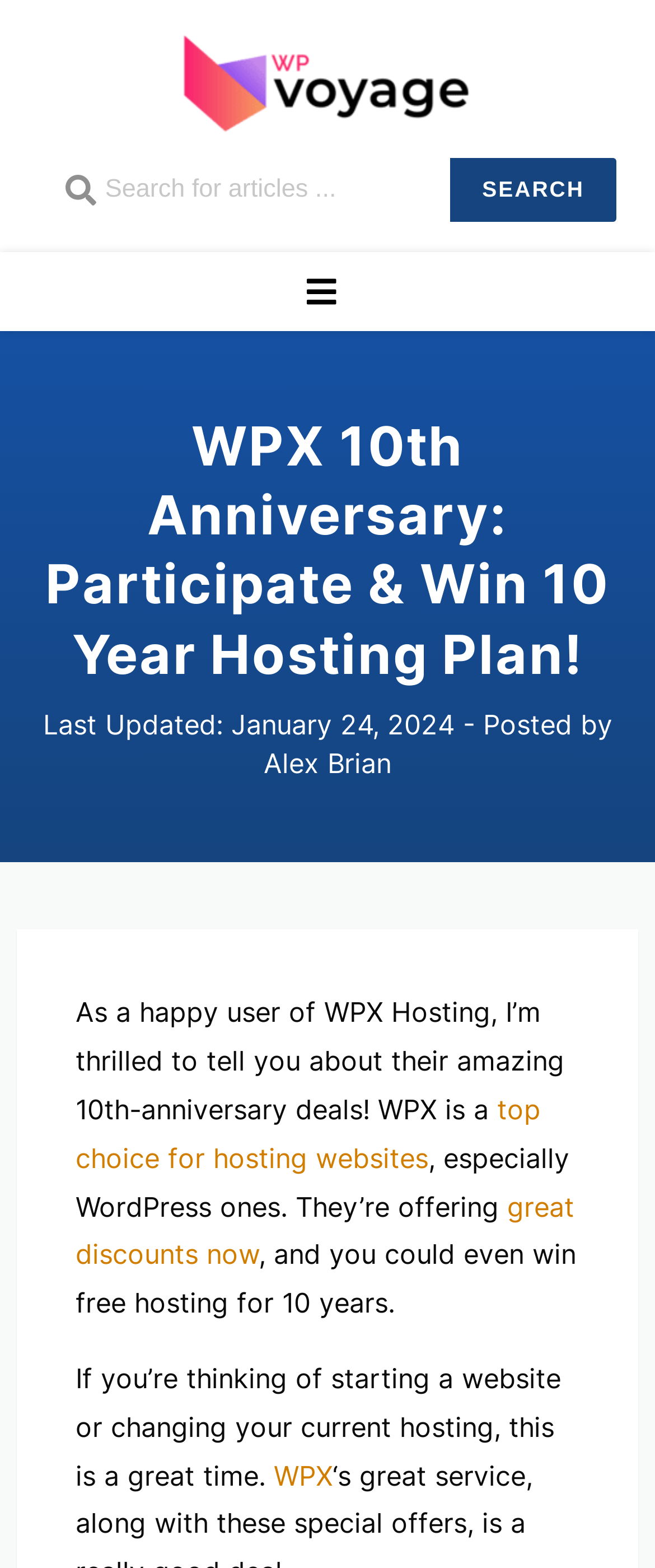Answer the following in one word or a short phrase: 
What is the topic of the current article?

WPX 10th anniversary deals